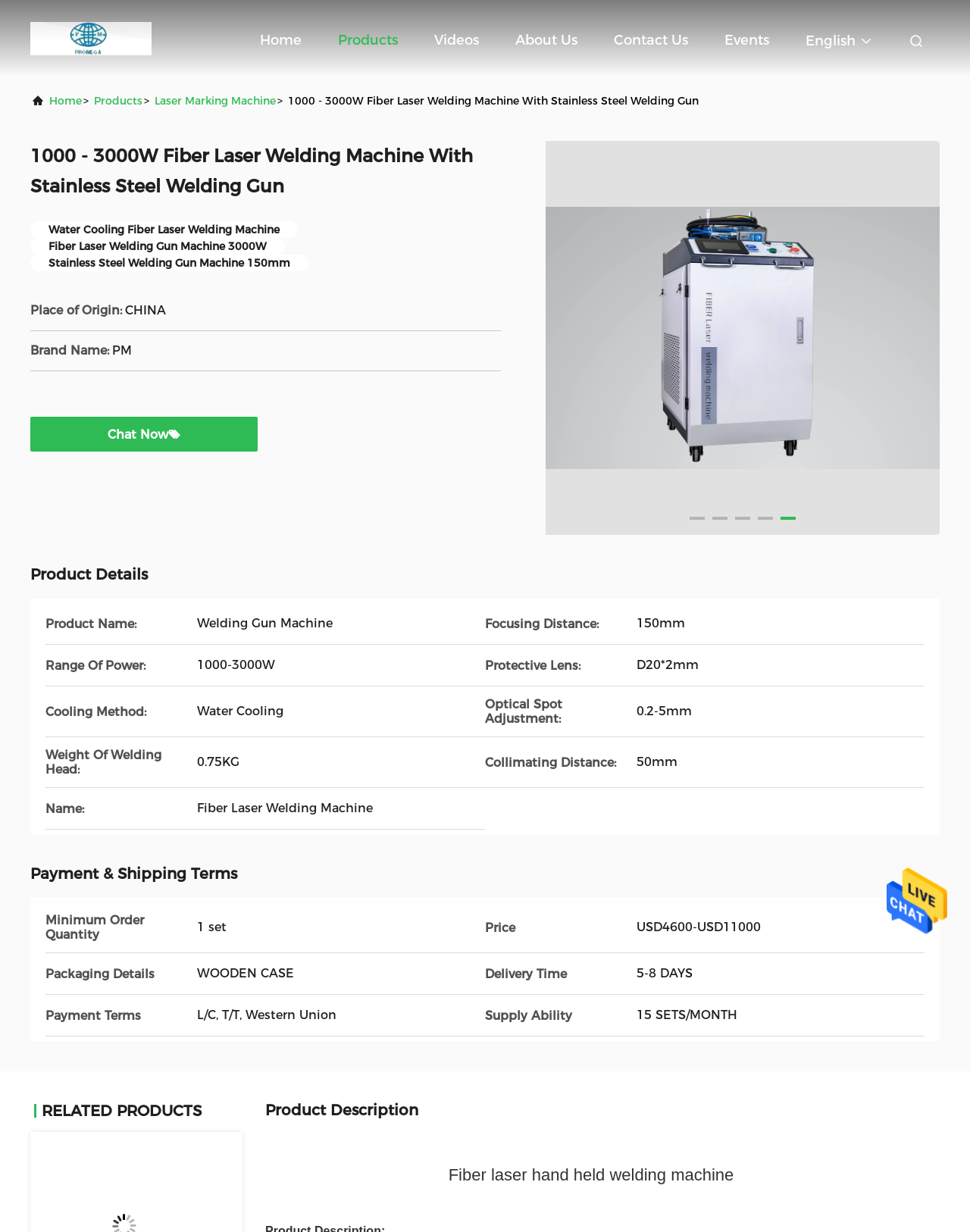Determine the coordinates of the bounding box that should be clicked to complete the instruction: "Go to Home page". The coordinates should be represented by four float numbers between 0 and 1: [left, top, right, bottom].

[0.268, 0.014, 0.311, 0.051]